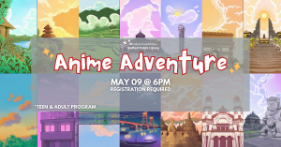Offer a detailed explanation of the image and its components.

Join us for the "Anime Adventure" event on May 9 at 6 PM, designed specifically for teens and adults! This exciting program requires registration and invites participants to explore the vibrant world of anime through engaging activities. The artwork showcases a collage of colorful scenes inspired by anime aesthetics, featuring whimsical landscapes and iconic structures, setting an adventurous tone. Don't miss the chance to immerse yourself in this creative gathering at the Bedford Public Library, located at 1323 K Street, Bedford, IN. Get ready for a fun-filled evening where anime enthusiasts can connect and share their passion!